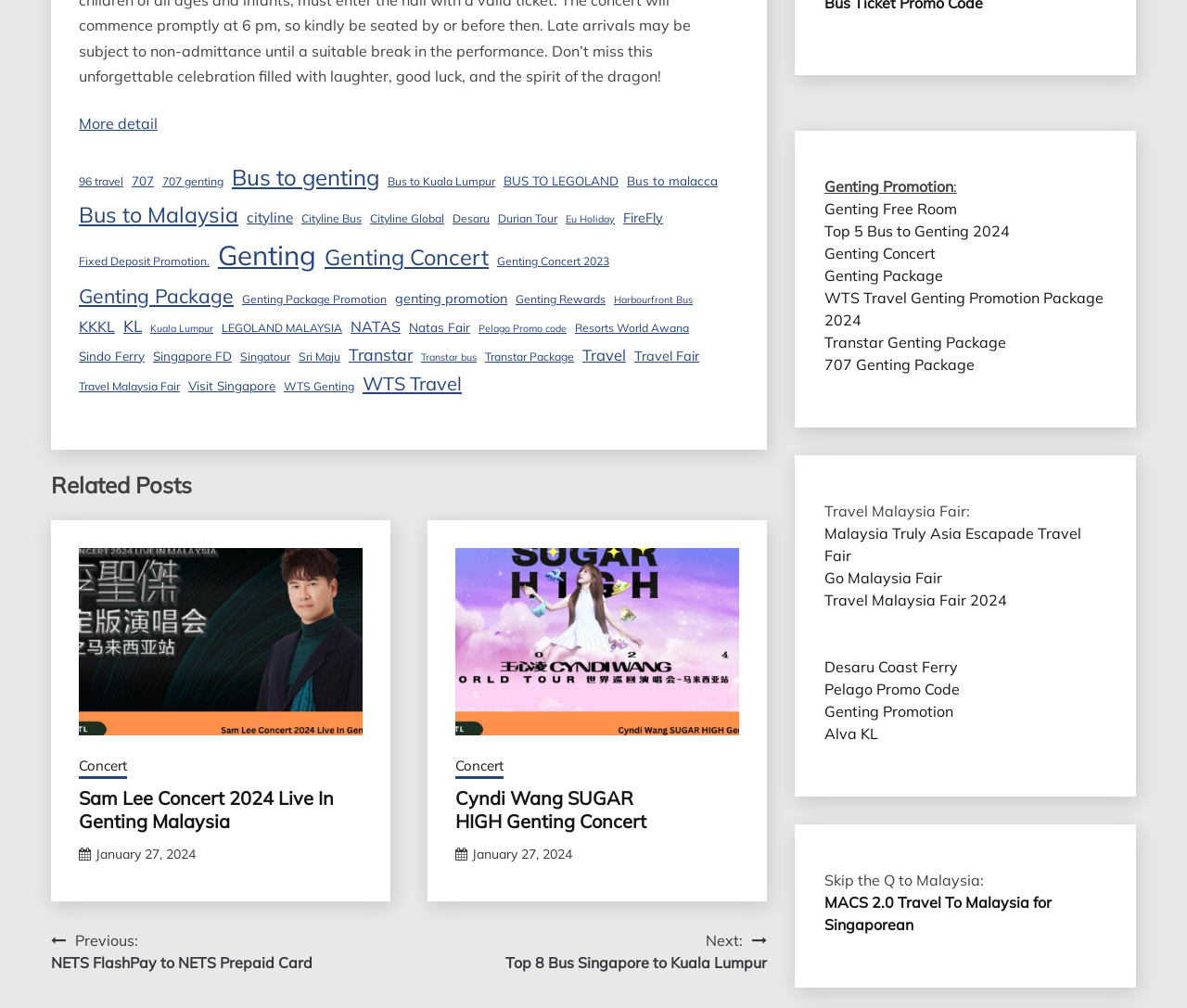Bounding box coordinates are given in the format (top-left x, top-left y, bottom-right x, bottom-right y). All values should be floating point numbers between 0 and 1. Provide the bounding box coordinate for the UI element described as: January 27, 2024January 27, 2024

[0.398, 0.839, 0.482, 0.856]